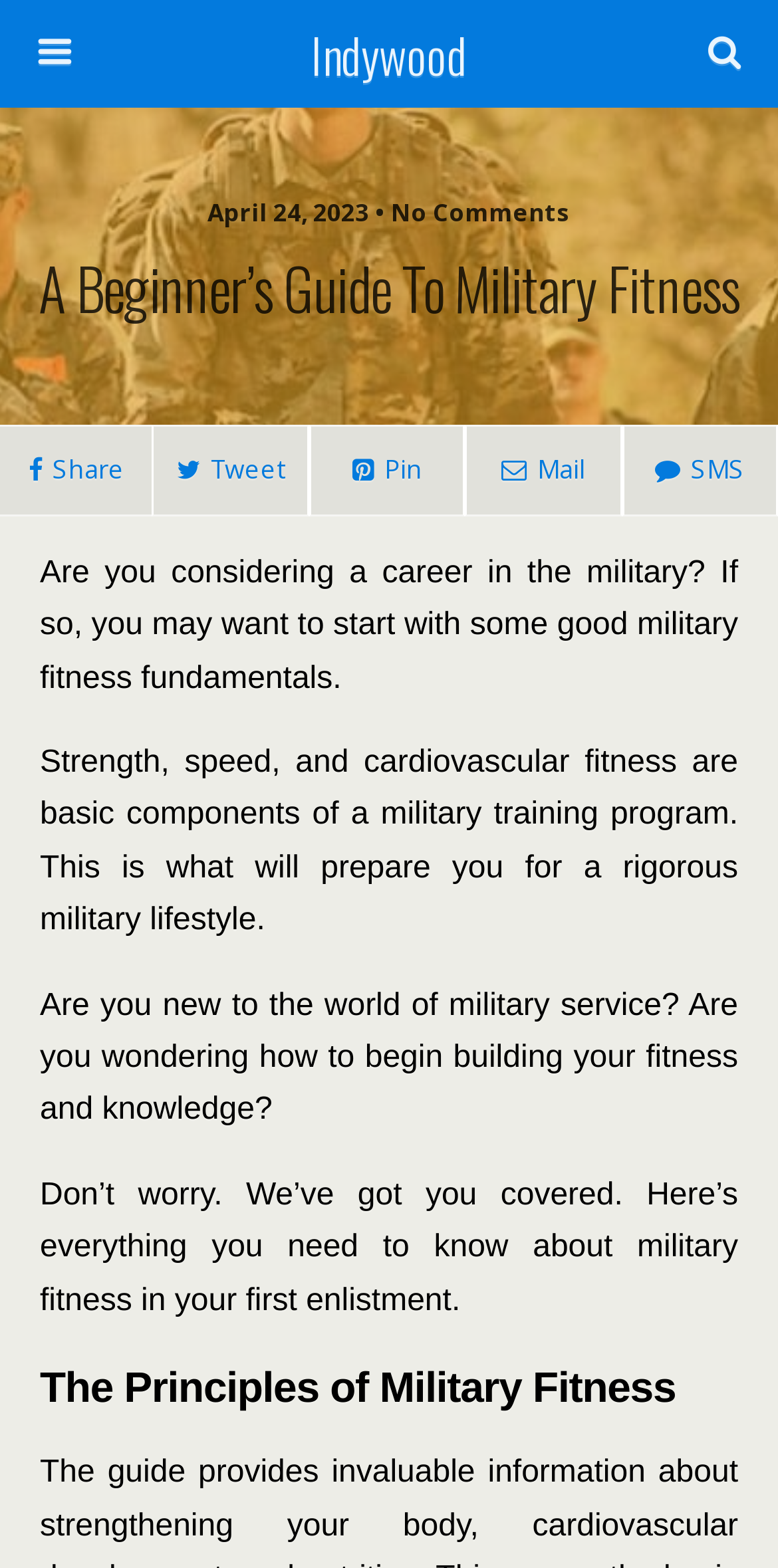Determine the bounding box for the described UI element: "name="submit" value="Search"".

[0.767, 0.075, 0.946, 0.106]